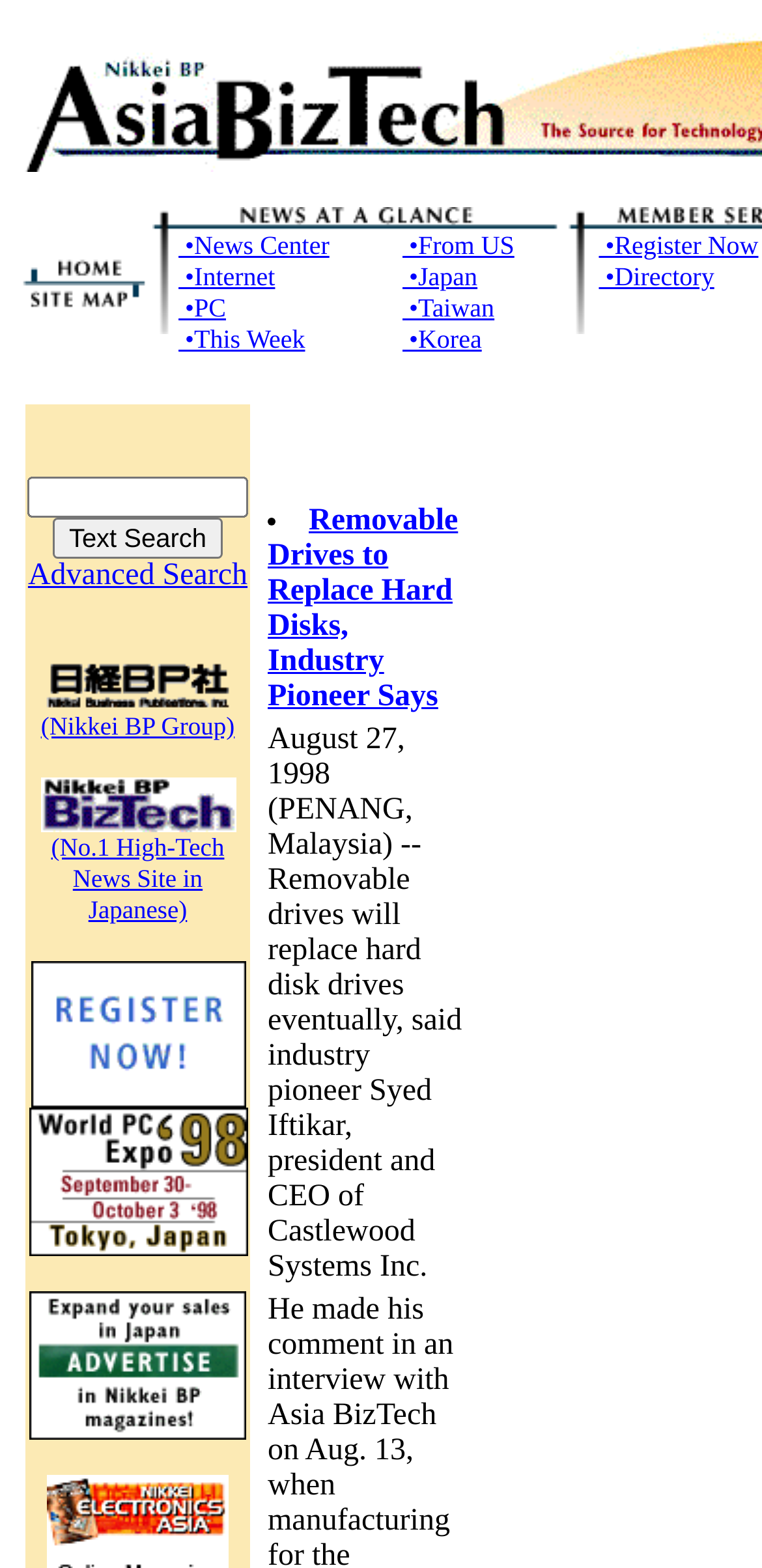Summarize the webpage with a detailed and informative caption.

The webpage is titled "Nikkei BP AsiaBizTech - 27-Aug-98" and appears to be a news website. At the top, there is a table with two cells. The left cell contains links to "Top Page" and "Site Map", each accompanied by an image. The right cell has a heading "News at a Glance" with an image below it.

Below the top table, there are two rows of links. The first row has links to "News Center", "Internet", "PC", and "This Week". The second row has links to "From US", "Japan", "Taiwan", and "Korea". 

To the right of these links, there is a cell with a link to "Register Now" and another link to "Directory". The "Directory" link is accompanied by a text box, a "Text Search" button, and a link to "Advanced Search".

Below these elements, there is a section with several links, each accompanied by an image. These links appear to be related to the Nikkei BP Group and its news sites.

The main content of the webpage is a news article with the title "Removable Drives to Replace Hard Disks, Industry Pioneer Says". The article is divided into two sections. The first section has a brief summary of the article, and the second section contains the full text of the article.